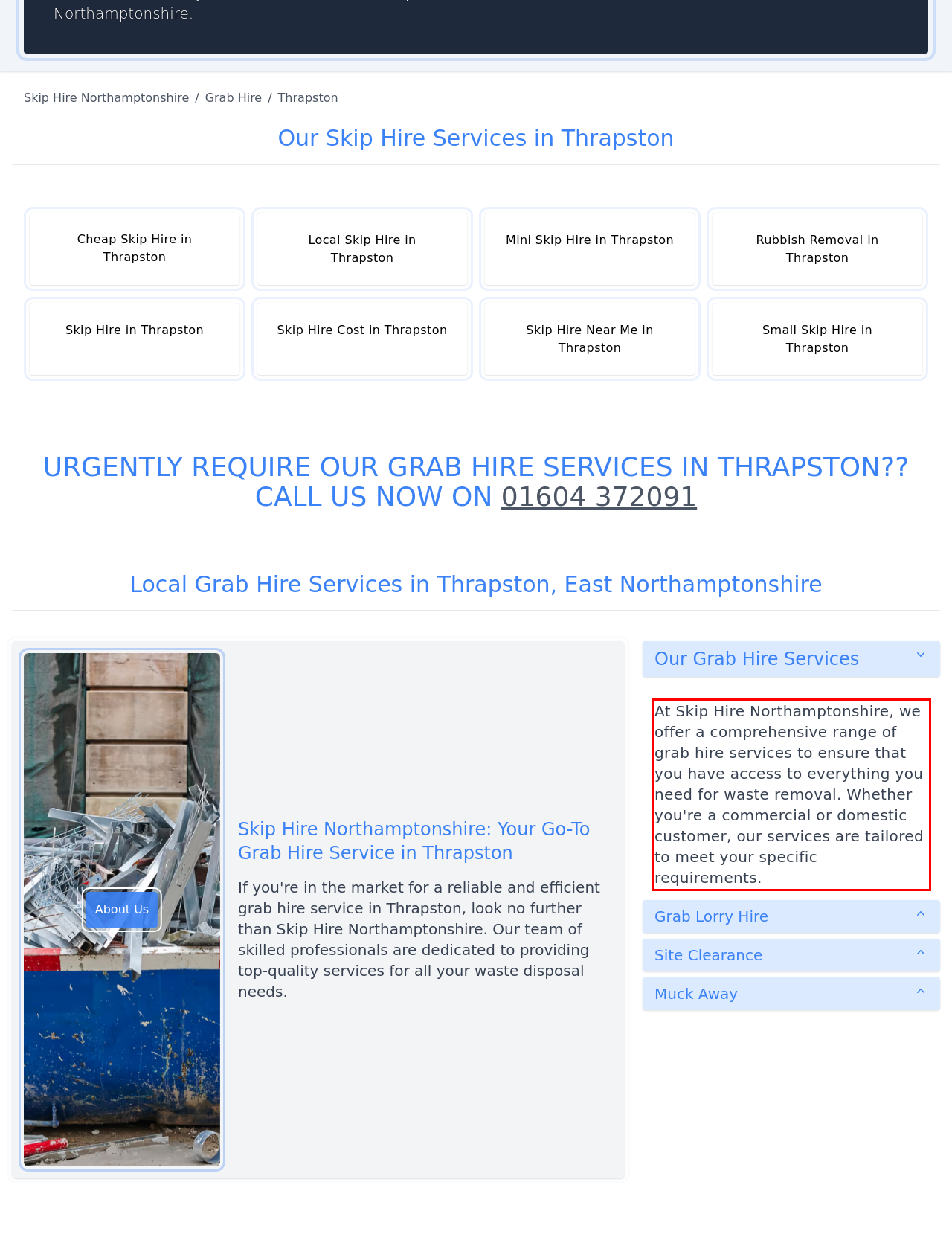You have a webpage screenshot with a red rectangle surrounding a UI element. Extract the text content from within this red bounding box.

At Skip Hire Northamptonshire, we offer a comprehensive range of grab hire services to ensure that you have access to everything you need for waste removal. Whether you're a commercial or domestic customer, our services are tailored to meet your specific requirements.